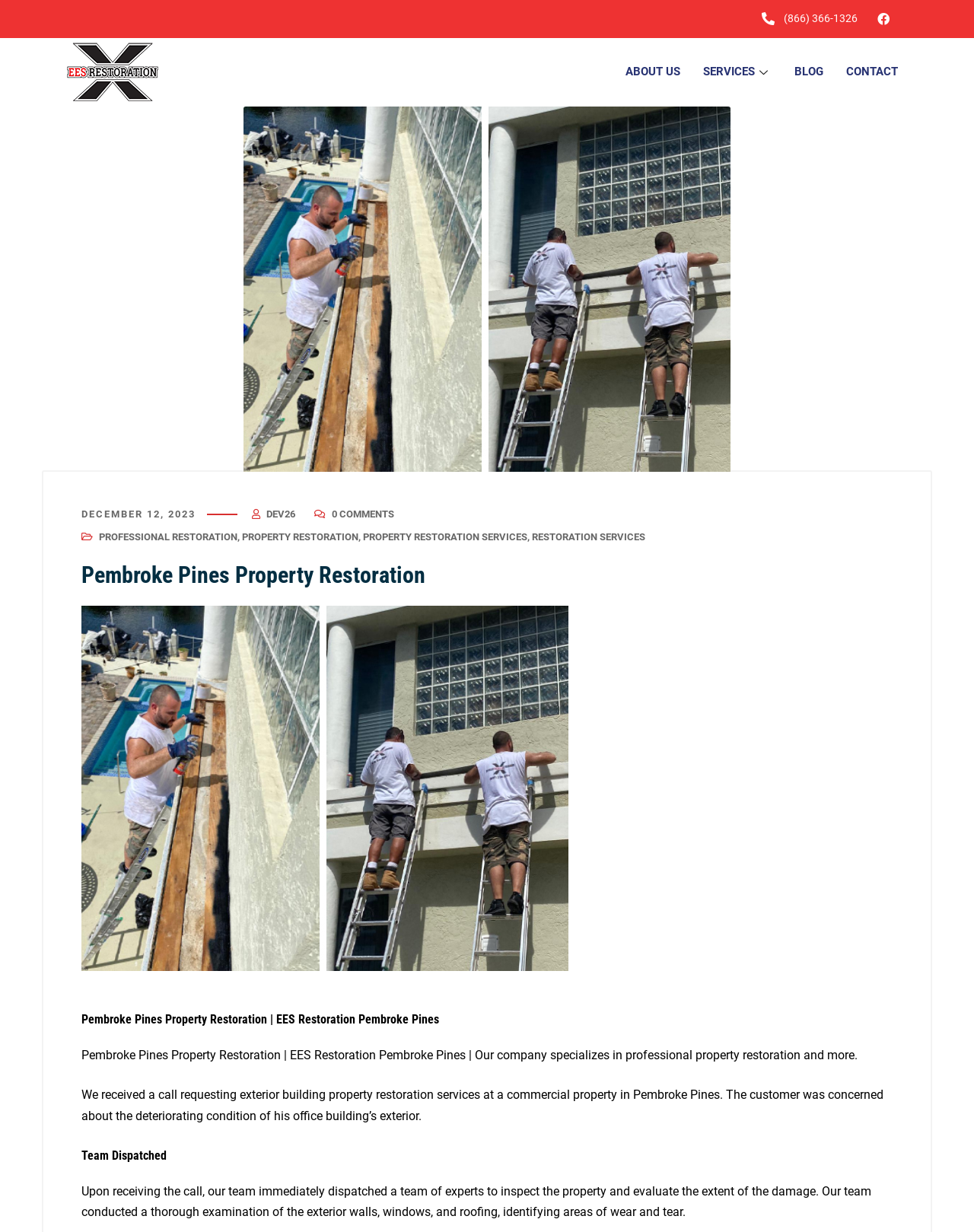Identify the bounding box coordinates of the element to click to follow this instruction: 'Contact the company'. Ensure the coordinates are four float values between 0 and 1, provided as [left, top, right, bottom].

[0.857, 0.043, 0.934, 0.074]